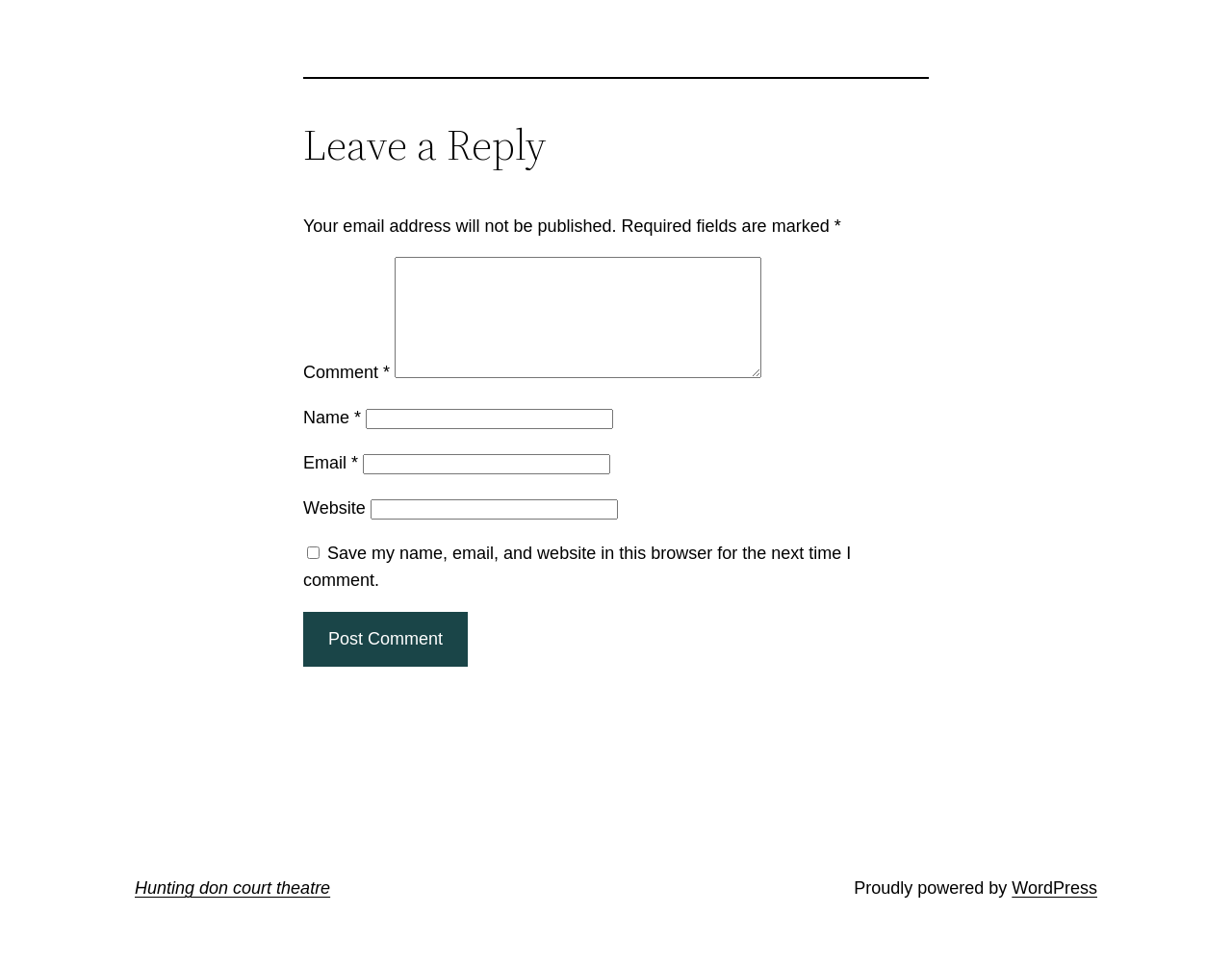Pinpoint the bounding box coordinates of the element to be clicked to execute the instruction: "Leave a comment".

[0.246, 0.126, 0.754, 0.176]